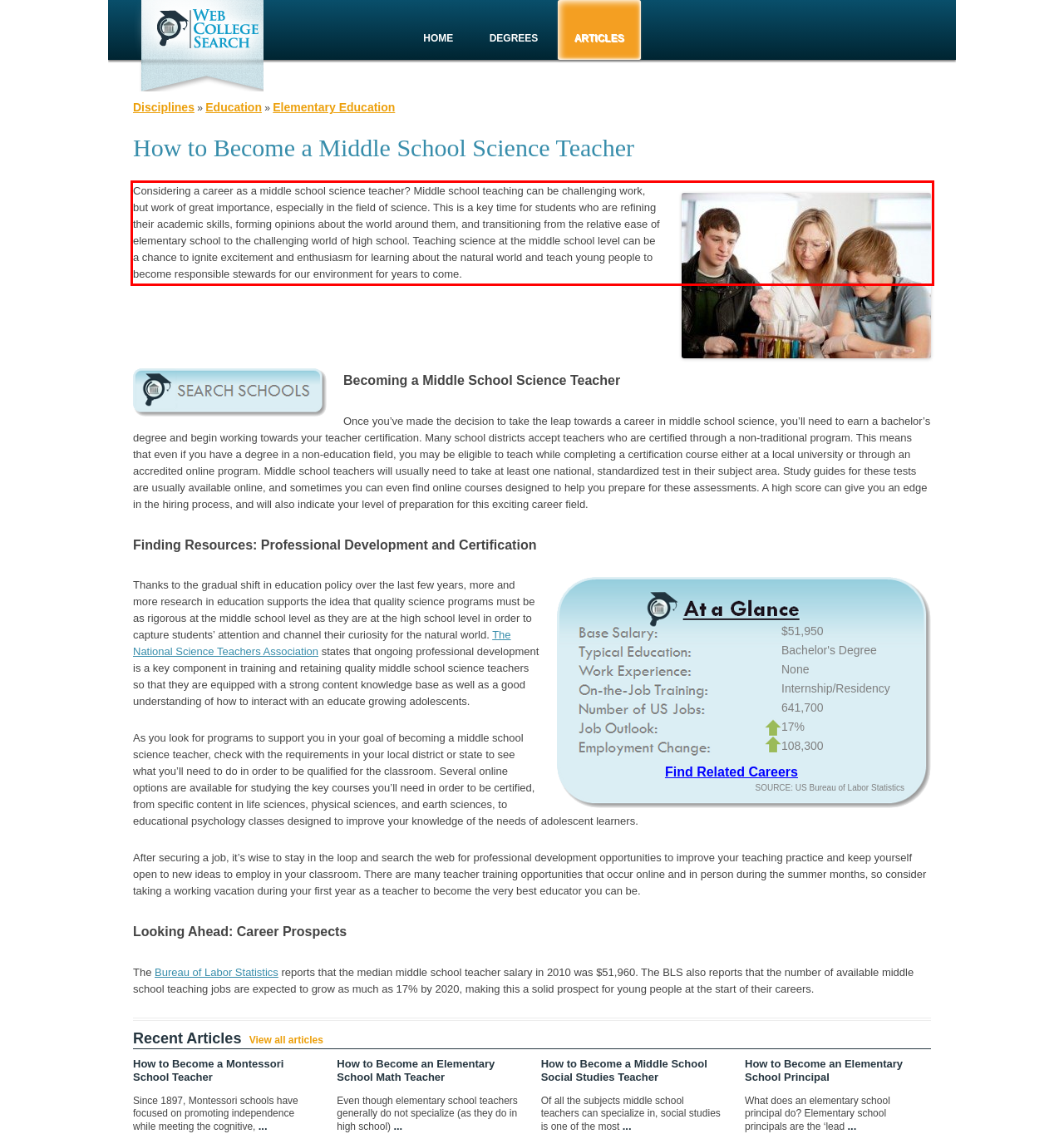You are provided with a webpage screenshot that includes a red rectangle bounding box. Extract the text content from within the bounding box using OCR.

Considering a career as a middle school science teacher? Middle school teaching can be challenging work, but work of great importance, especially in the field of science. This is a key time for students who are refining their academic skills, forming opinions about the world around them, and transitioning from the relative ease of elementary school to the challenging world of high school. Teaching science at the middle school level can be a chance to ignite excitement and enthusiasm for learning about the natural world and teach young people to become responsible stewards for our environment for years to come.